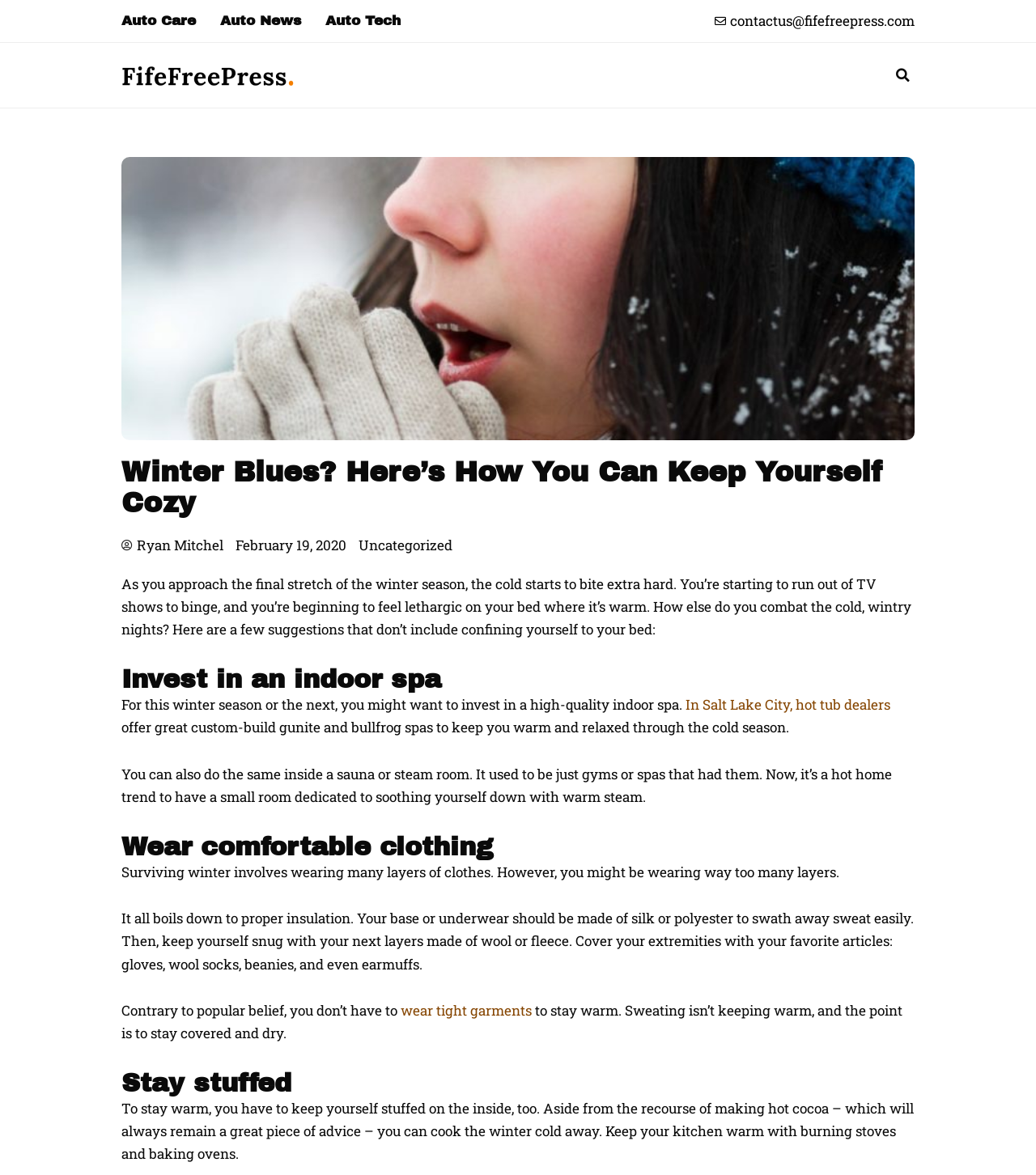Explain the webpage in detail, including its primary components.

The webpage is about surviving the winter season and staying cozy. At the top, there are three links to "Auto Care", "Auto News", and "Auto Tech" aligned horizontally, followed by a "fifefreepress logo" image with a link. On the right side, there is a search bar with a "Search" button. 

Below the logo, there is a heading "Winter Blues? Here’s How You Can Keep Yourself Cozy" followed by the author's name "Ryan Mitchel" and the date "February 19, 2020". There is also a link to "Uncategorized" on the same line.

The main content of the webpage is divided into three sections, each with a heading. The first section is about investing in an indoor spa, with a suggestion to consider high-quality indoor spas or saunas to keep warm and relaxed during the cold season. There is a link to "In Salt Lake City, hot tub dealers" for custom-build gunite and bullfrog spas.

The second section is about wearing comfortable clothing to survive winter. It suggests wearing layers of clothes with proper insulation, including silk or polyester base layers, wool or fleece middle layers, and gloves, wool socks, beanies, and earmuffs to cover extremities.

The third section is about staying stuffed to keep warm, suggesting cooking and baking to keep the kitchen warm, aside from making hot cocoa.